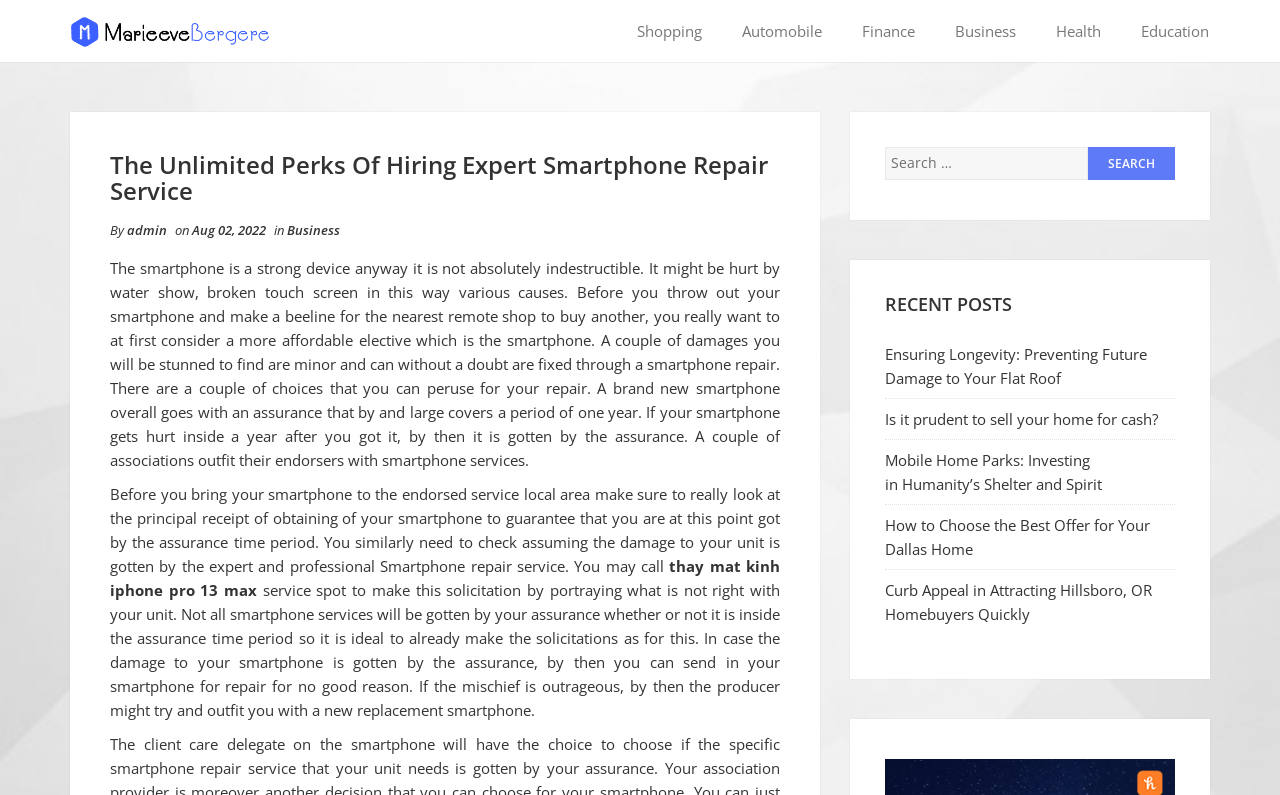Provide the bounding box coordinates for the UI element that is described as: "name="s" placeholder="Search …"".

[0.691, 0.185, 0.85, 0.226]